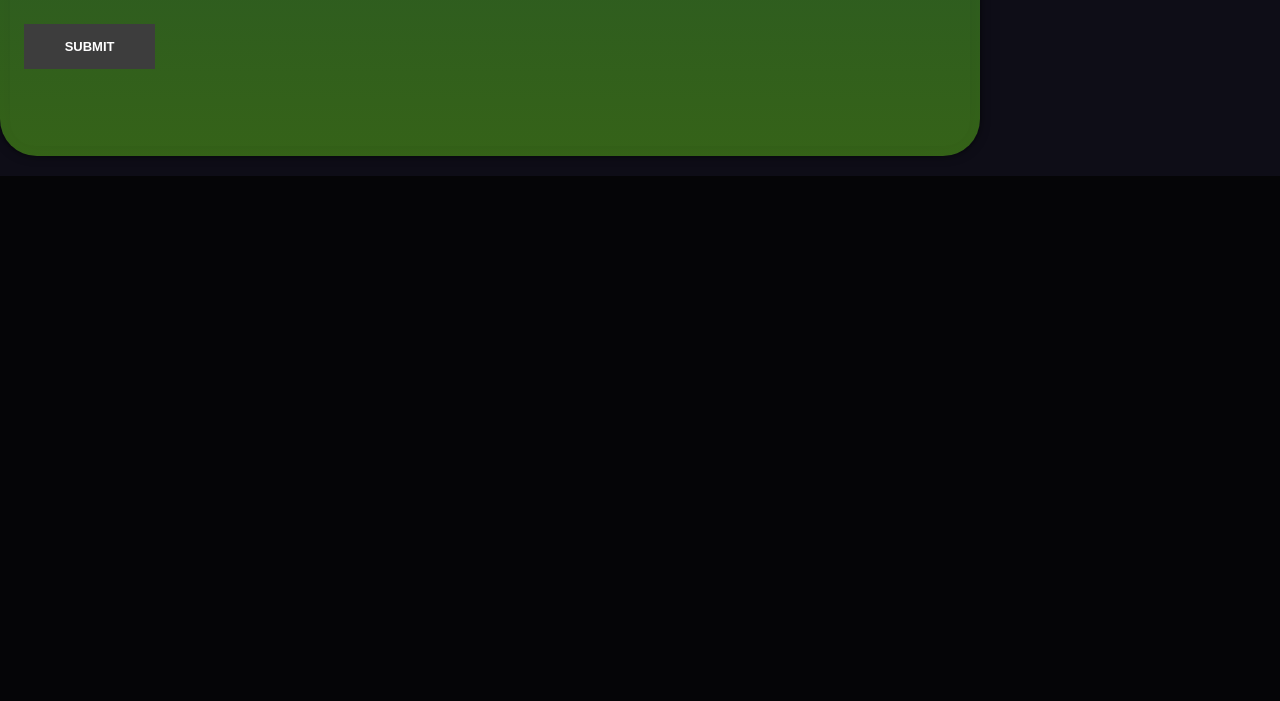Determine the bounding box coordinates of the region I should click to achieve the following instruction: "Open the Telegram link". Ensure the bounding box coordinates are four float numbers between 0 and 1, i.e., [left, top, right, bottom].

[0.752, 0.474, 0.783, 0.531]